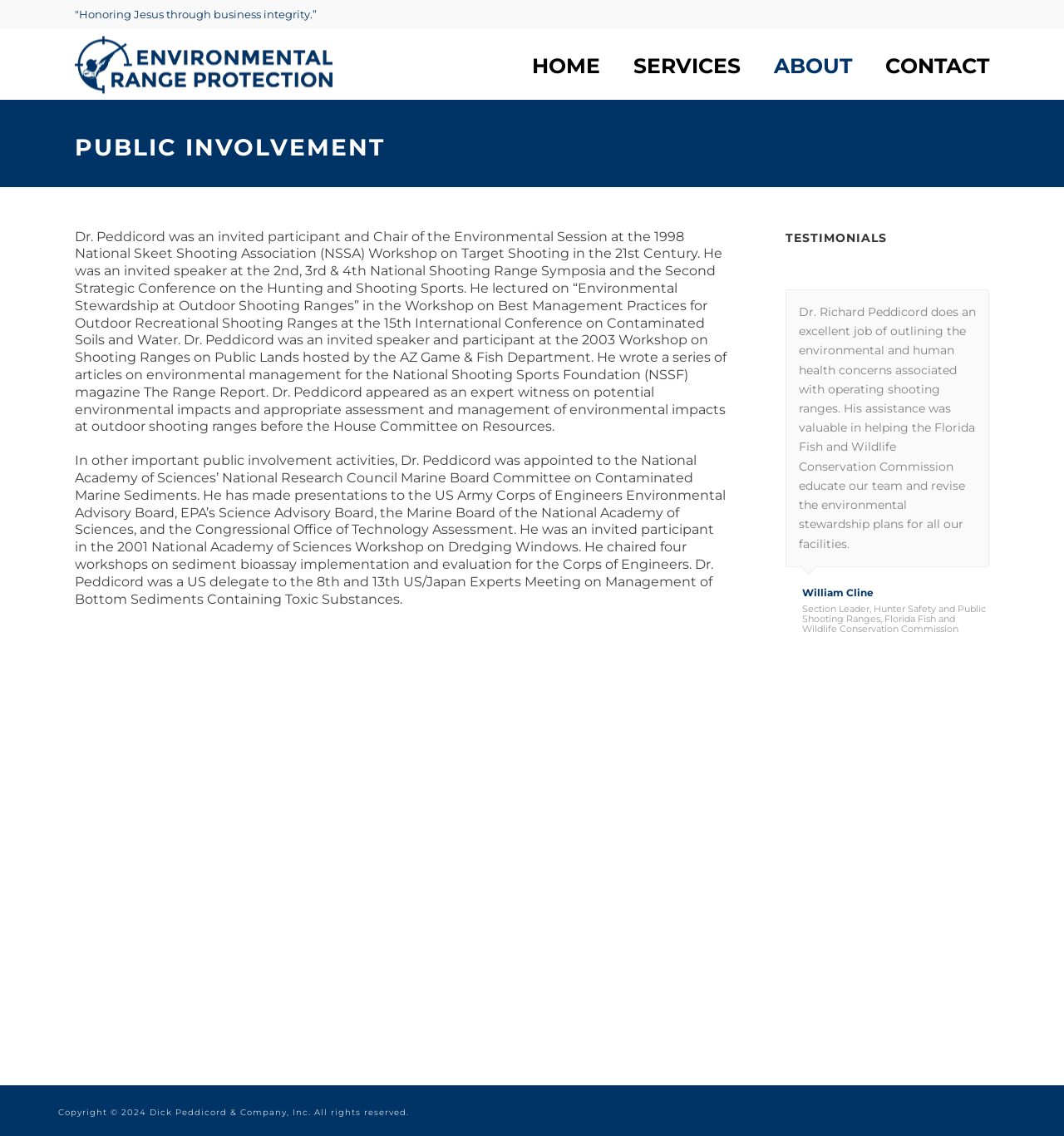Please find the bounding box coordinates of the clickable region needed to complete the following instruction: "Click ABOUT". The bounding box coordinates must consist of four float numbers between 0 and 1, i.e., [left, top, right, bottom].

[0.712, 0.026, 0.816, 0.088]